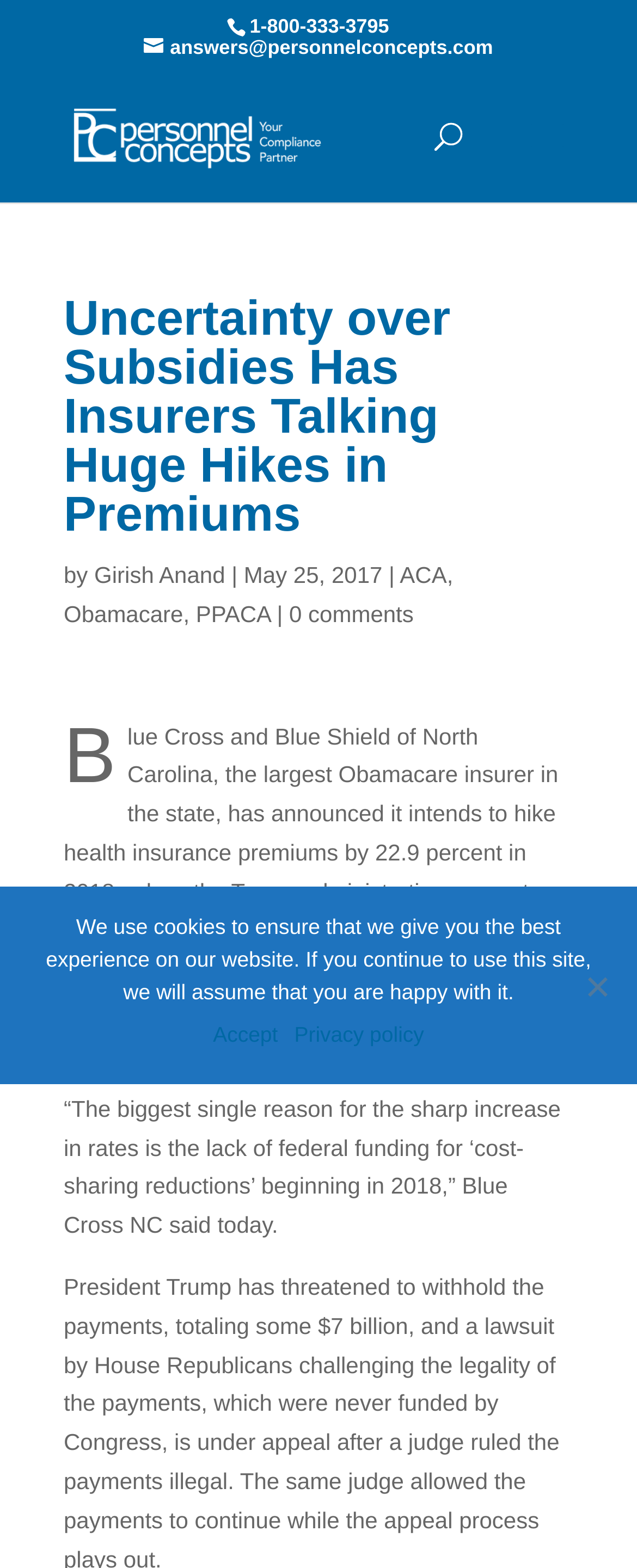Locate the bounding box coordinates of the element that needs to be clicked to carry out the instruction: "Call the customer service". The coordinates should be given as four float numbers ranging from 0 to 1, i.e., [left, top, right, bottom].

[0.392, 0.009, 0.611, 0.024]